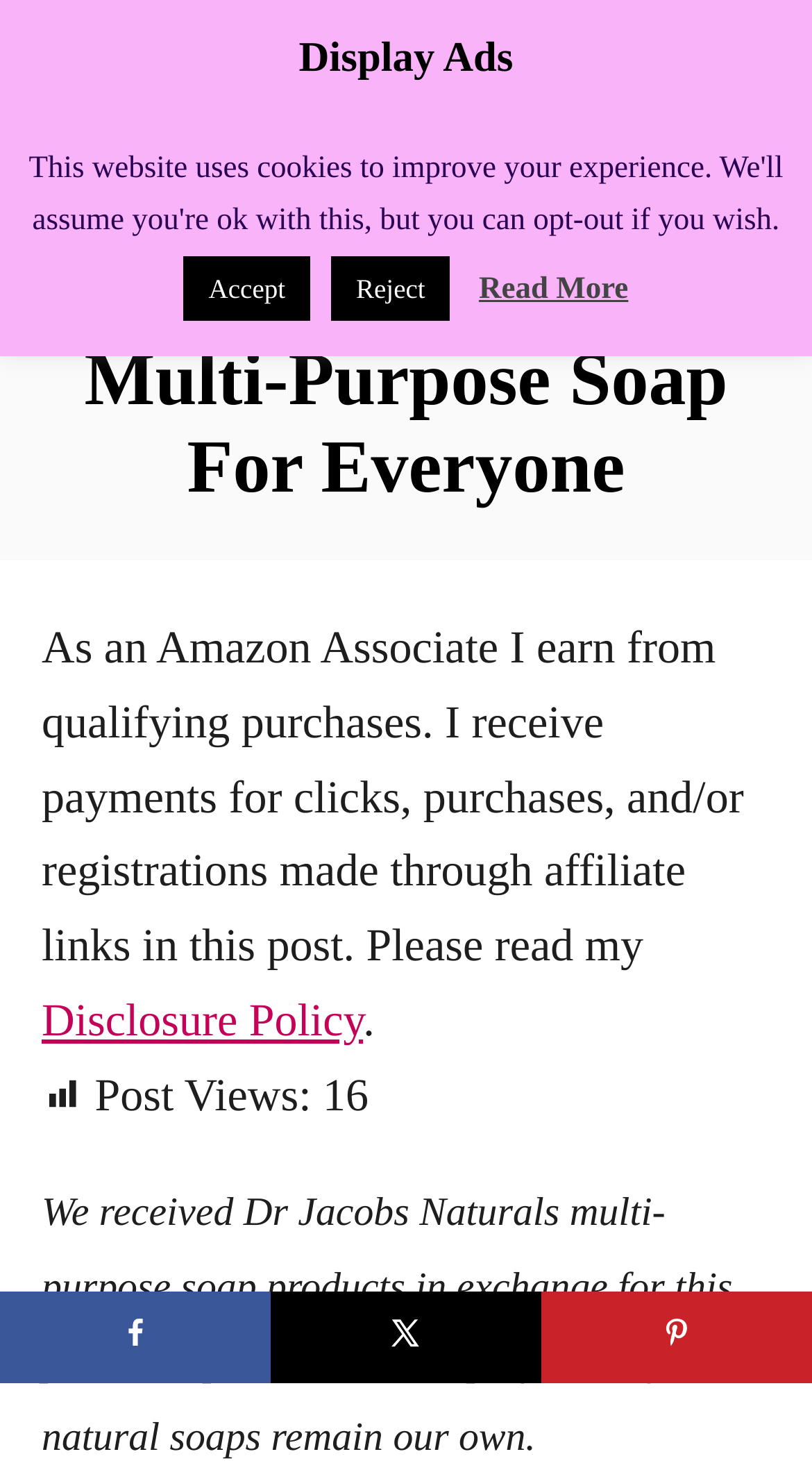How many social media sharing options are available?
Answer the question with as much detail as you can, using the image as a reference.

There are three social media sharing options available: 'Share on Facebook', 'Share on X', and 'Save to Pinterest'. These options can be found at the bottom of the webpage.